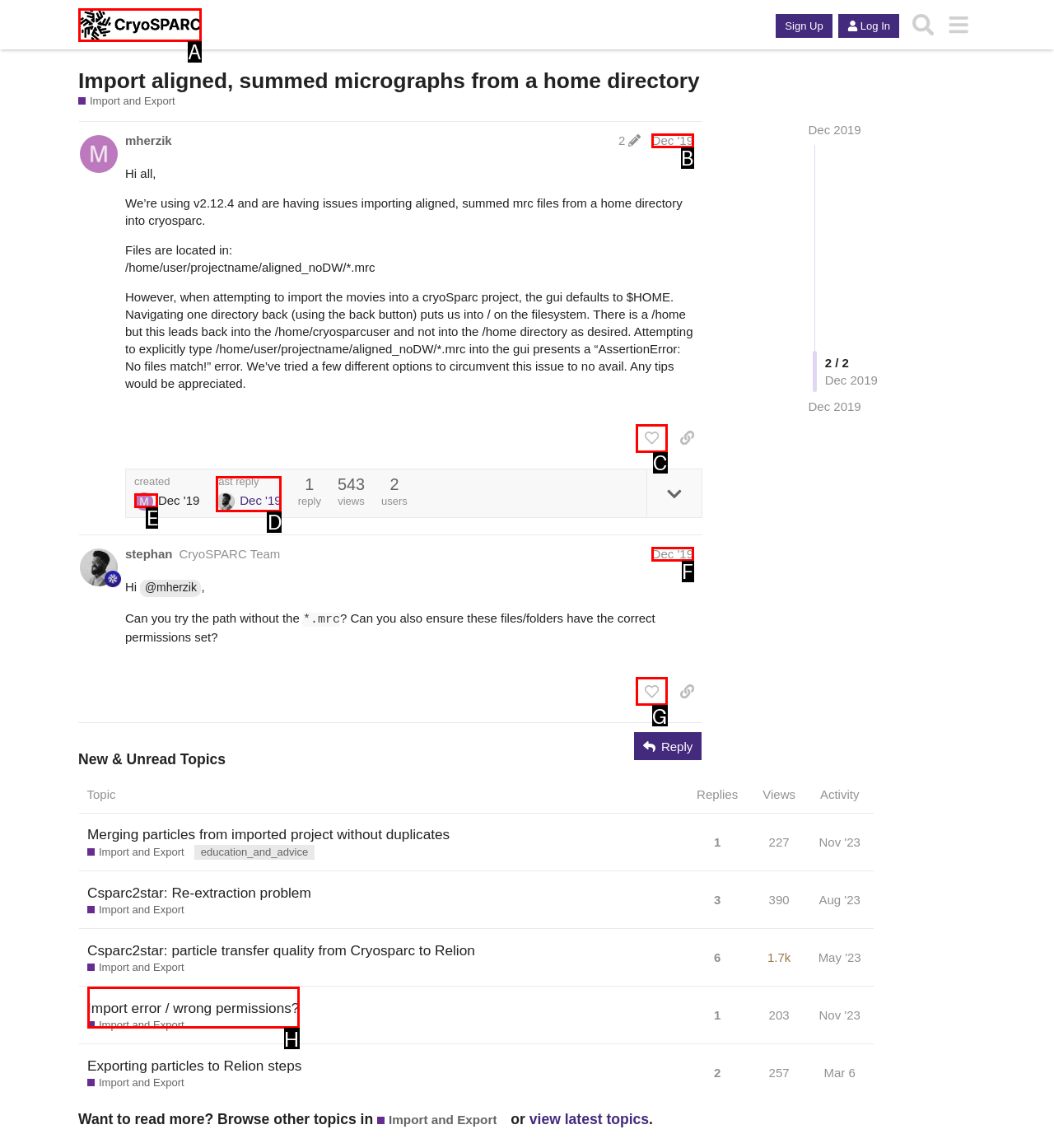Identify the letter of the option that best matches the following description: title="like this post". Respond with the letter directly.

G